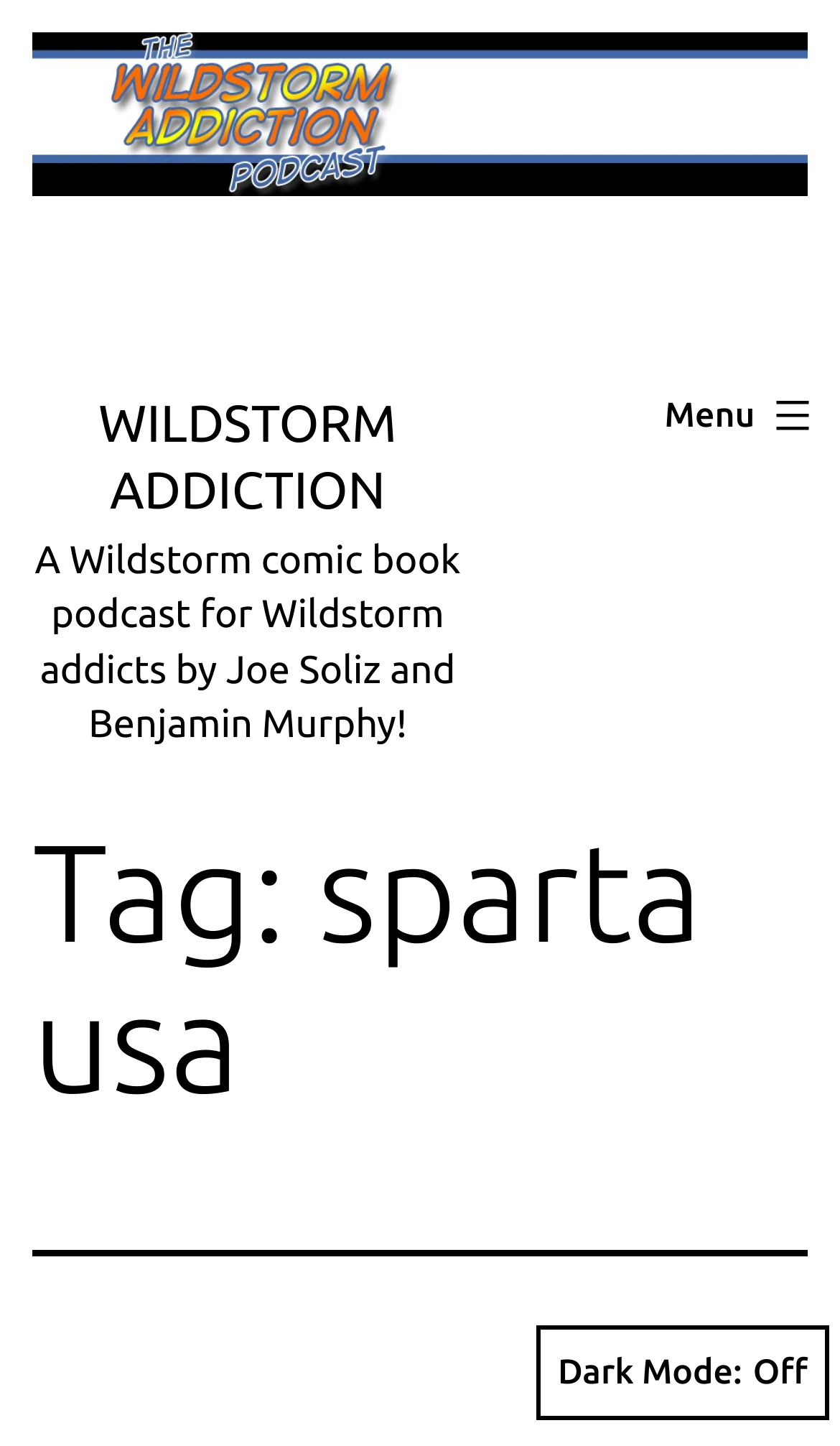What is the name of the podcast? Based on the image, give a response in one word or a short phrase.

Wildstorm Addiction